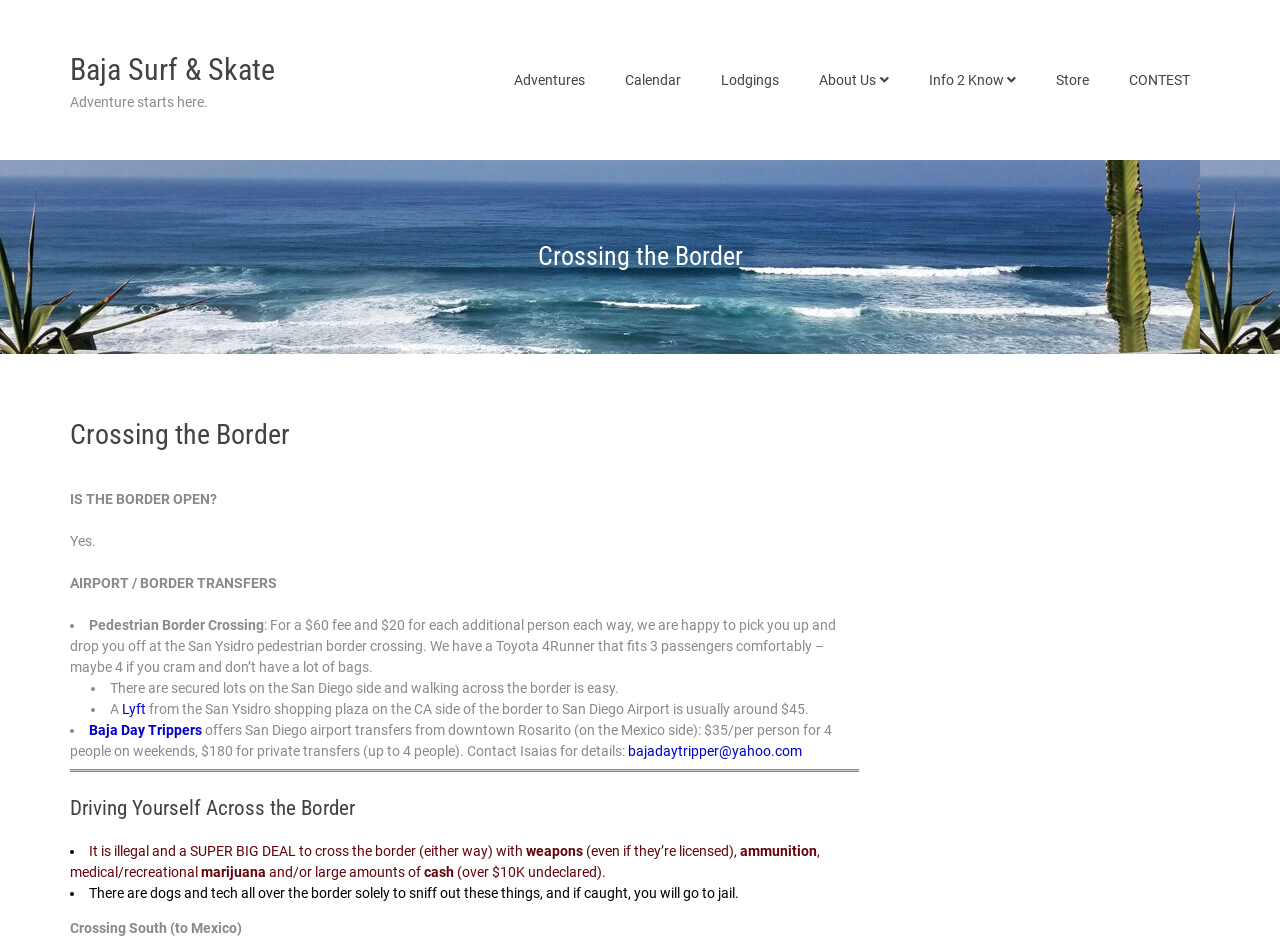Consider the image and give a detailed and elaborate answer to the question: 
What is not allowed to cross the border?

The webpage lists several items that are illegal to cross the border with, including weapons, ammunition, medical/recreational marijuana, and large amounts of cash (over $10K undeclared).